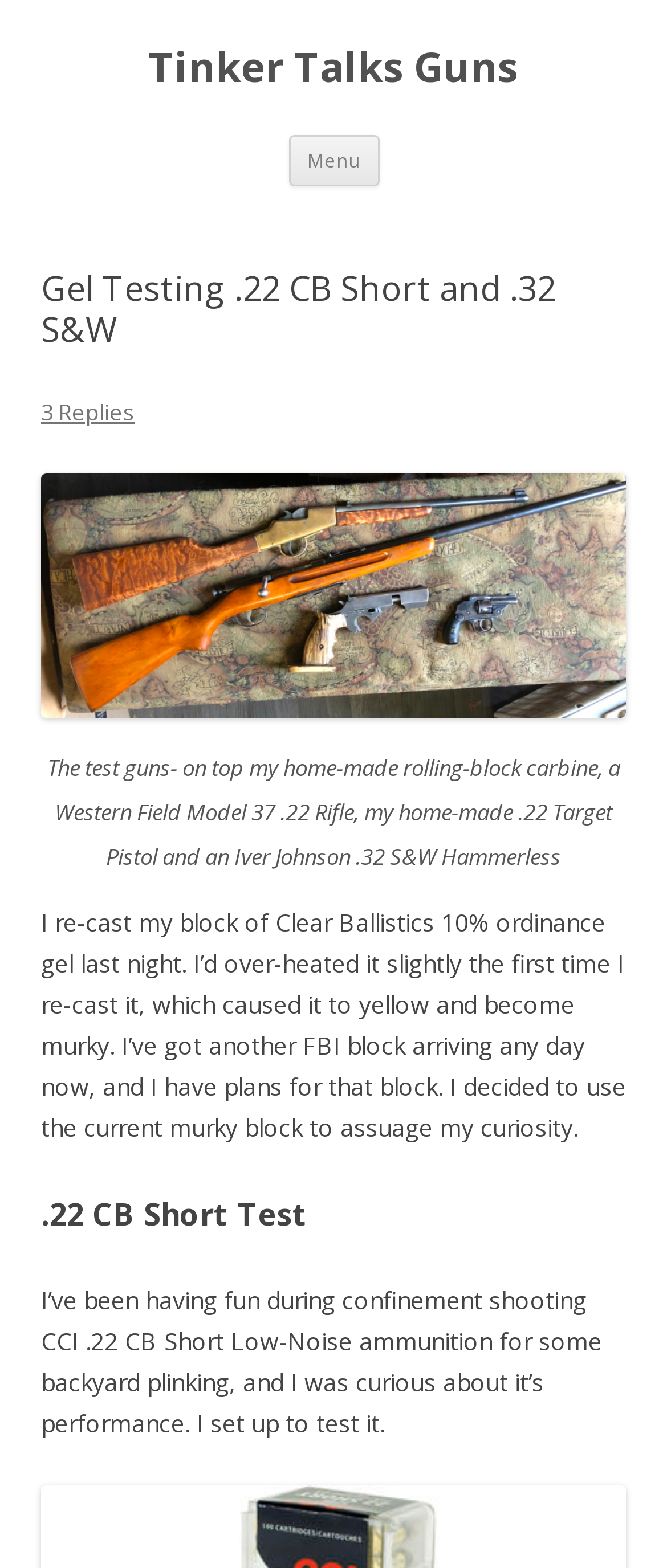Provide the bounding box coordinates of the HTML element this sentence describes: "Tinker Talks Guns".

[0.223, 0.026, 0.777, 0.06]